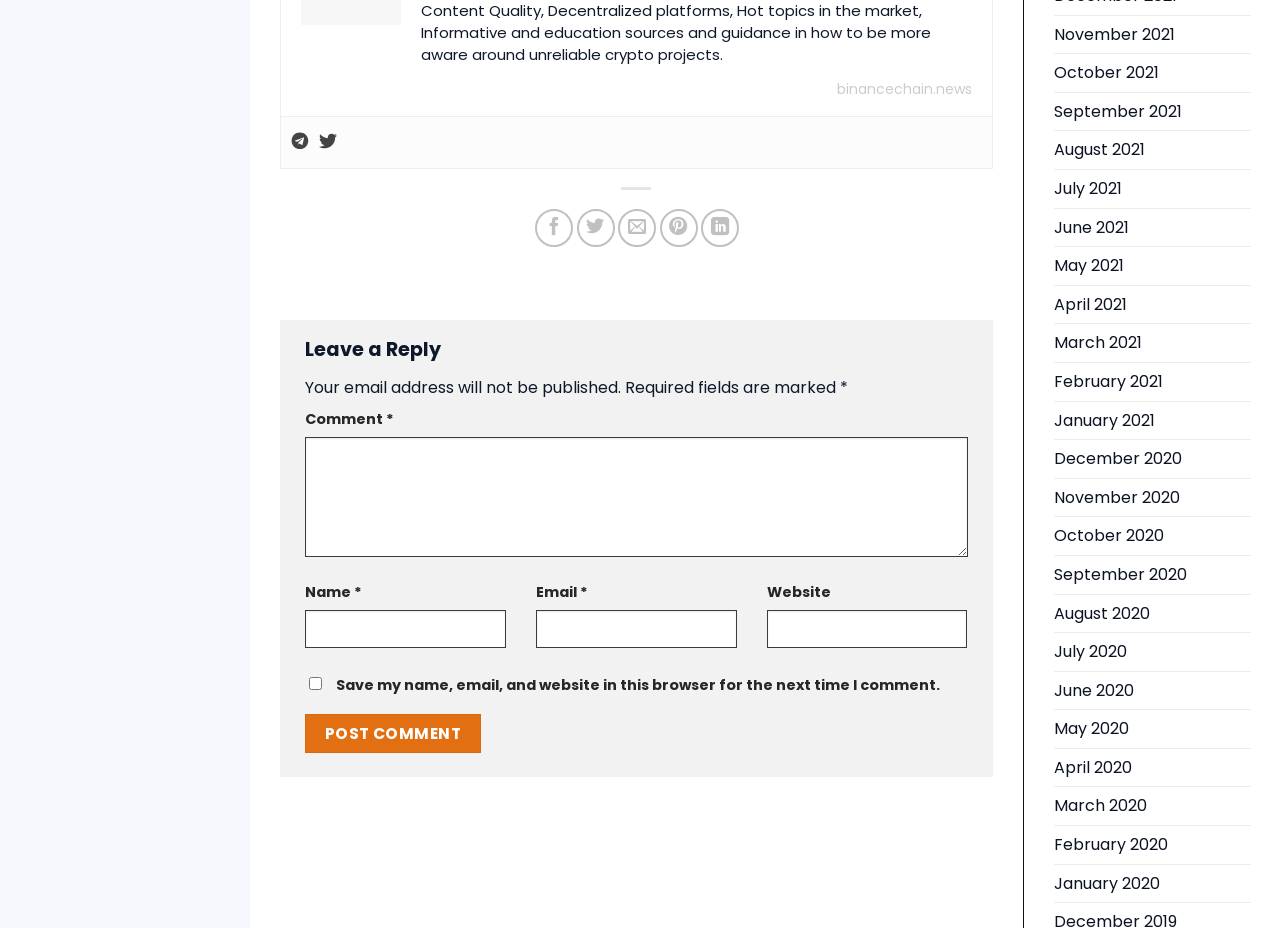Provide a one-word or one-phrase answer to the question:
What is the label of the first textbox?

Comment